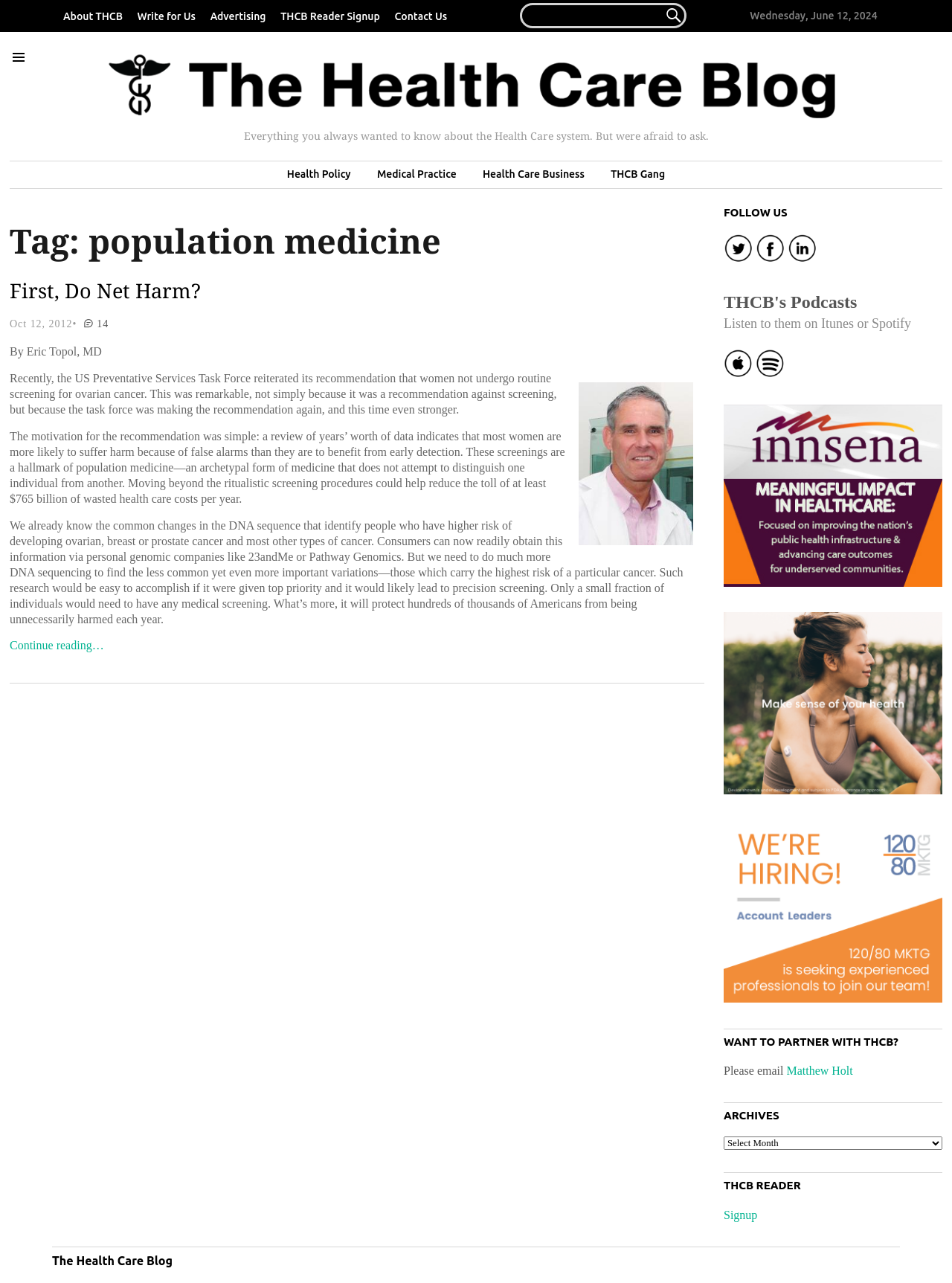Offer a comprehensive description of the webpage’s content and structure.

The webpage is about population medicine and healthcare, with the title "population medicine – The Health Care Blog" at the top. 

At the top left, there are five links: "About THCB", "Write for Us", "Advertising", "THCB Reader Signup", and "Contact Us". Next to these links, there is a search bar with a magnifying glass icon and a placeholder text "SEARCH FOR...". 

Below the search bar, there is a date "Wednesday, June 12, 2024". On the left side, there is a heading "Home" with a link and an image. 

To the right of the "Home" heading, there are four links: "Health Policy", "Medical Practice", "Health Care Business", and "THCB Gang". 

Below these links, there is a heading "Tag: population medicine" and an article with a heading "First, Do Net Harm?". The article has a link, a time stamp "Oct 12, 2012", and a byline "By Eric Topol, MD". The article text discusses the recommendation against routine screening for ovarian cancer and the potential benefits of precision screening using DNA sequencing. 

At the bottom right, there is a section with a heading "FOLLOW US" and several social media links with images. There is also a text "Listen to them on Itunes or Spotify" and a link to "Thehealthcareblog". 

Further down, there are links to "Google" and a section with a heading "WANT TO PARTNER WITH THCB?" with an email address. Below that, there is a section with a heading "ARCHIVES" and a combobox, followed by a section with a heading "THCB READER" and a link to "Signup". 

Finally, at the very bottom, there is a text "The Health Care Blog".